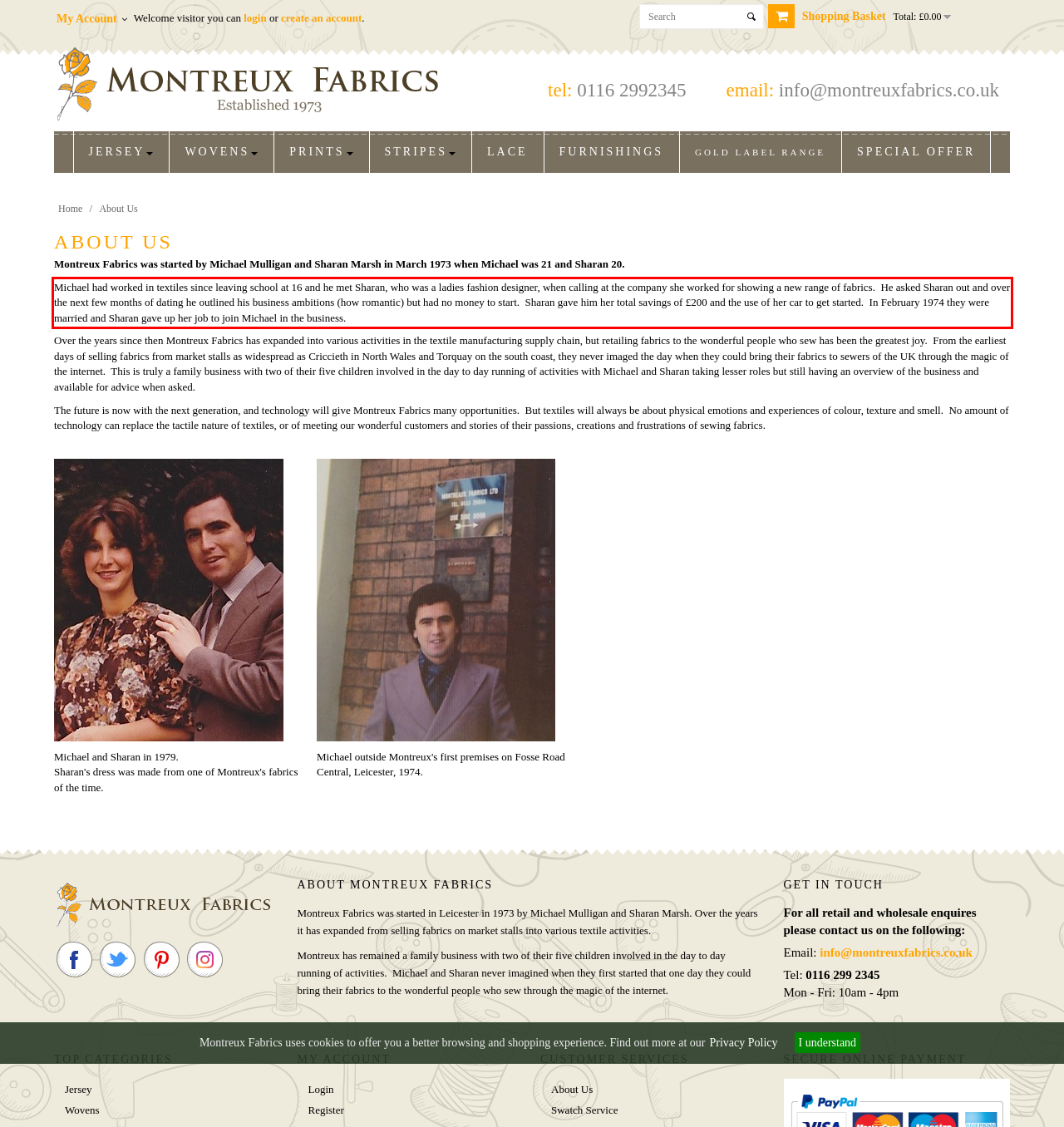Your task is to recognize and extract the text content from the UI element enclosed in the red bounding box on the webpage screenshot.

Michael had worked in textiles since leaving school at 16 and he met Sharan, who was a ladies fashion designer, when calling at the company she worked for showing a new range of fabrics. He asked Sharan out and over the next few months of dating he outlined his business ambitions (how romantic) but had no money to start. Sharan gave him her total savings of £200 and the use of her car to get started. In February 1974 they were married and Sharan gave up her job to join Michael in the business.